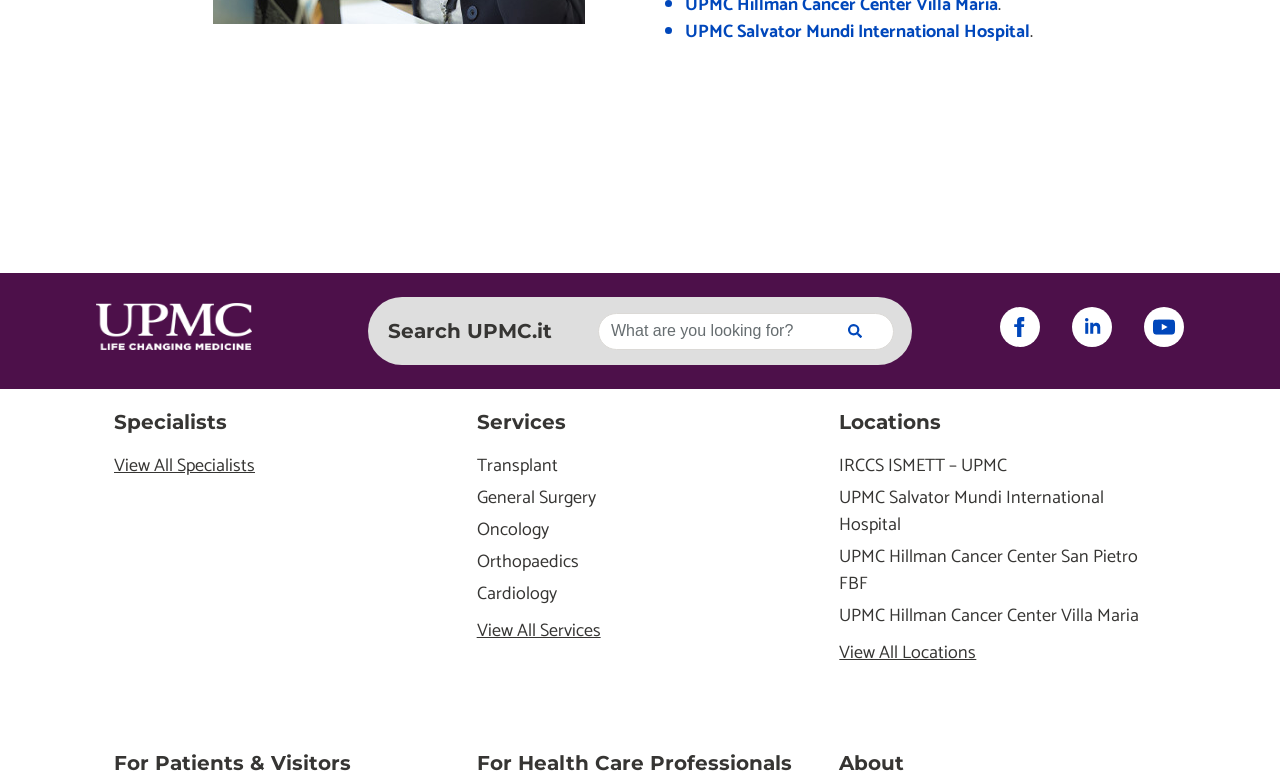Please find and report the bounding box coordinates of the element to click in order to perform the following action: "Search for UPMC on the website". The coordinates should be expressed as four float numbers between 0 and 1, in the format [left, top, right, bottom].

[0.075, 0.427, 0.197, 0.466]